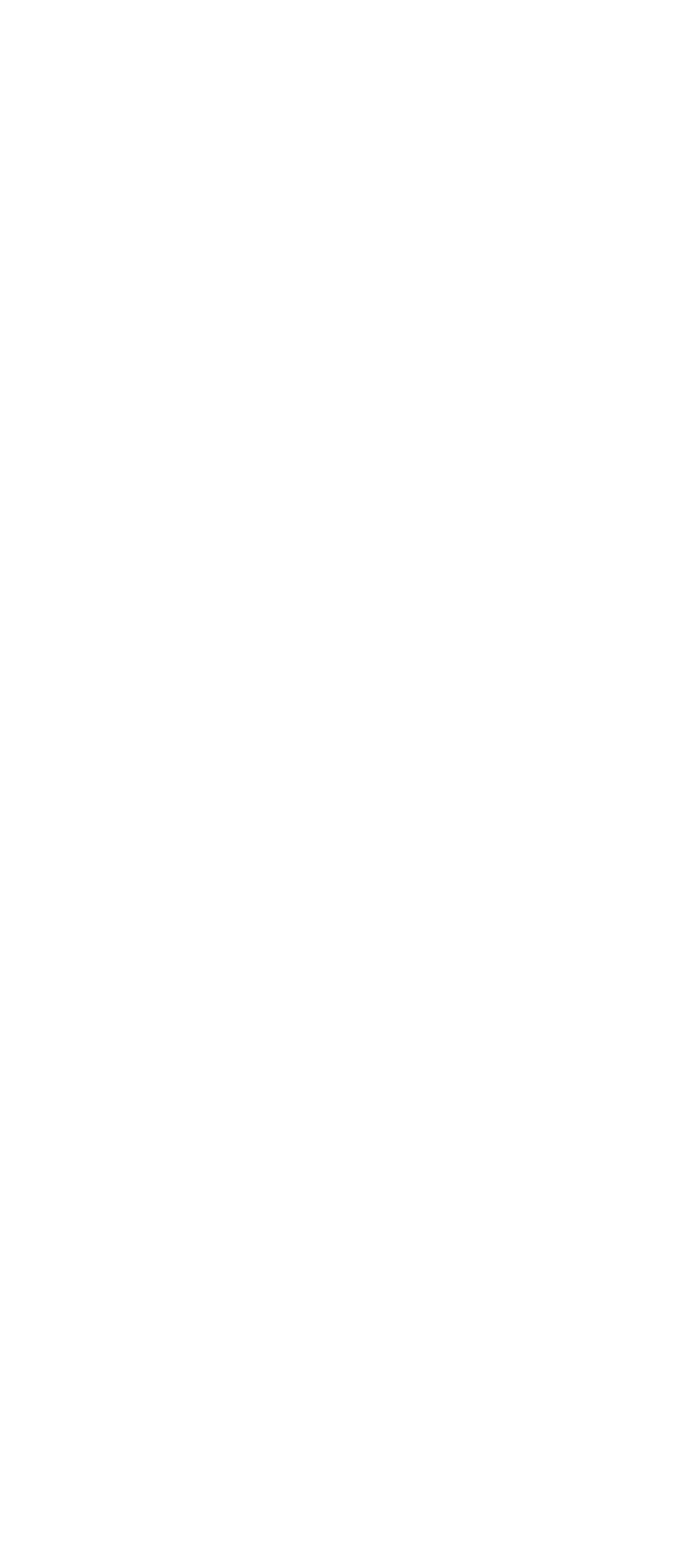Reply to the question with a brief word or phrase: What type of insurance is 'Critical Illness'?

Health insurance